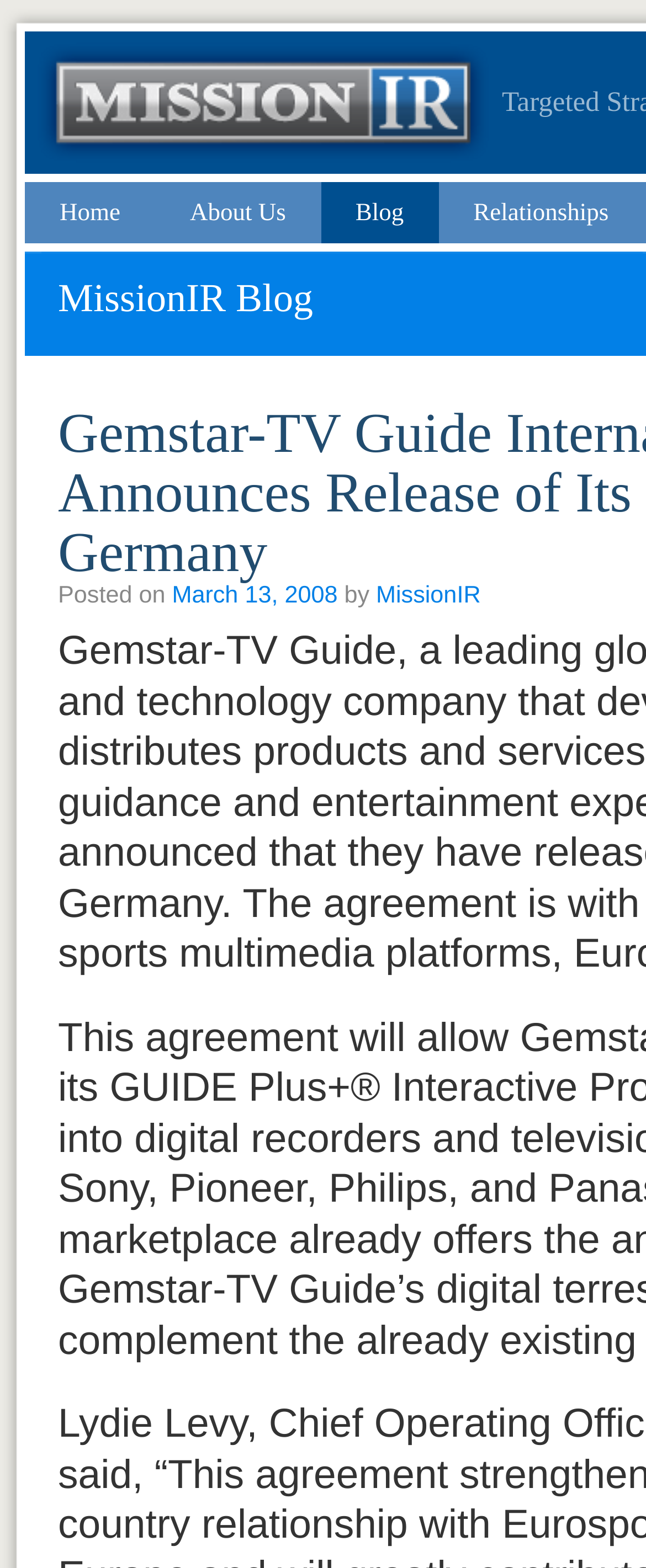Identify the coordinates of the bounding box for the element described below: "March 13, 2008". Return the coordinates as four float numbers between 0 and 1: [left, top, right, bottom].

[0.266, 0.372, 0.523, 0.388]